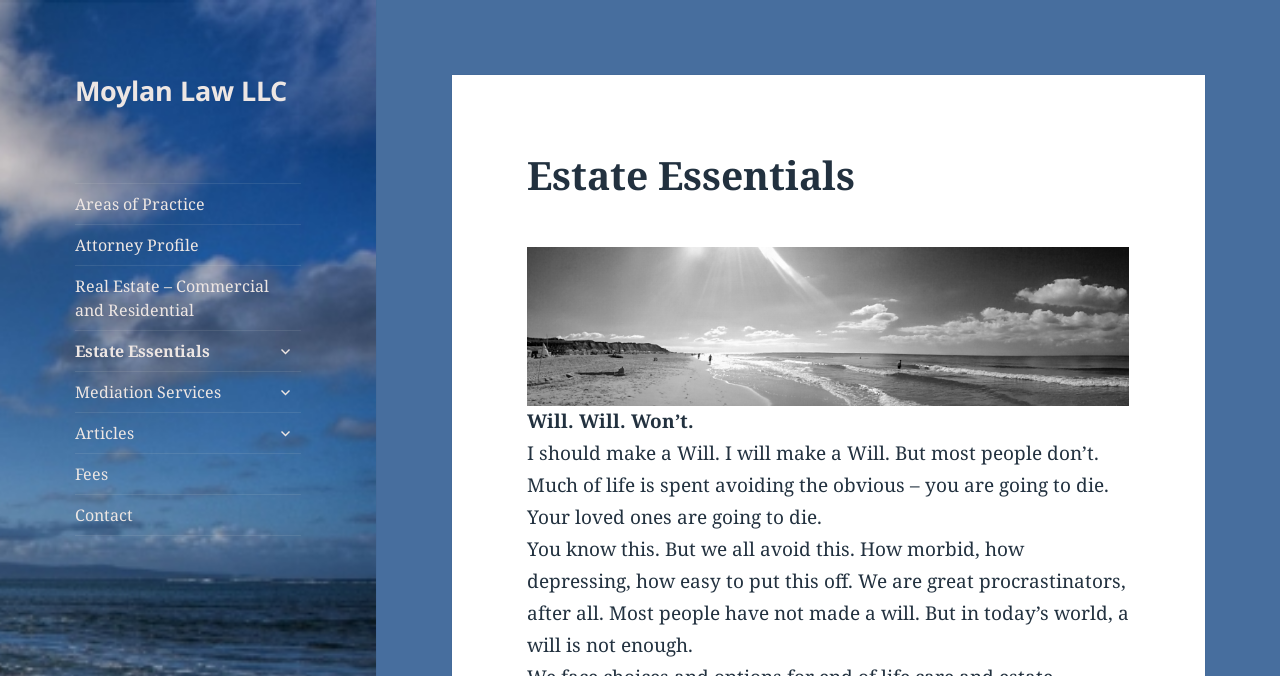Bounding box coordinates are specified in the format (top-left x, top-left y, bottom-right x, bottom-right y). All values are floating point numbers bounded between 0 and 1. Please provide the bounding box coordinate of the region this sentence describes: expand child menu

[0.21, 0.495, 0.235, 0.542]